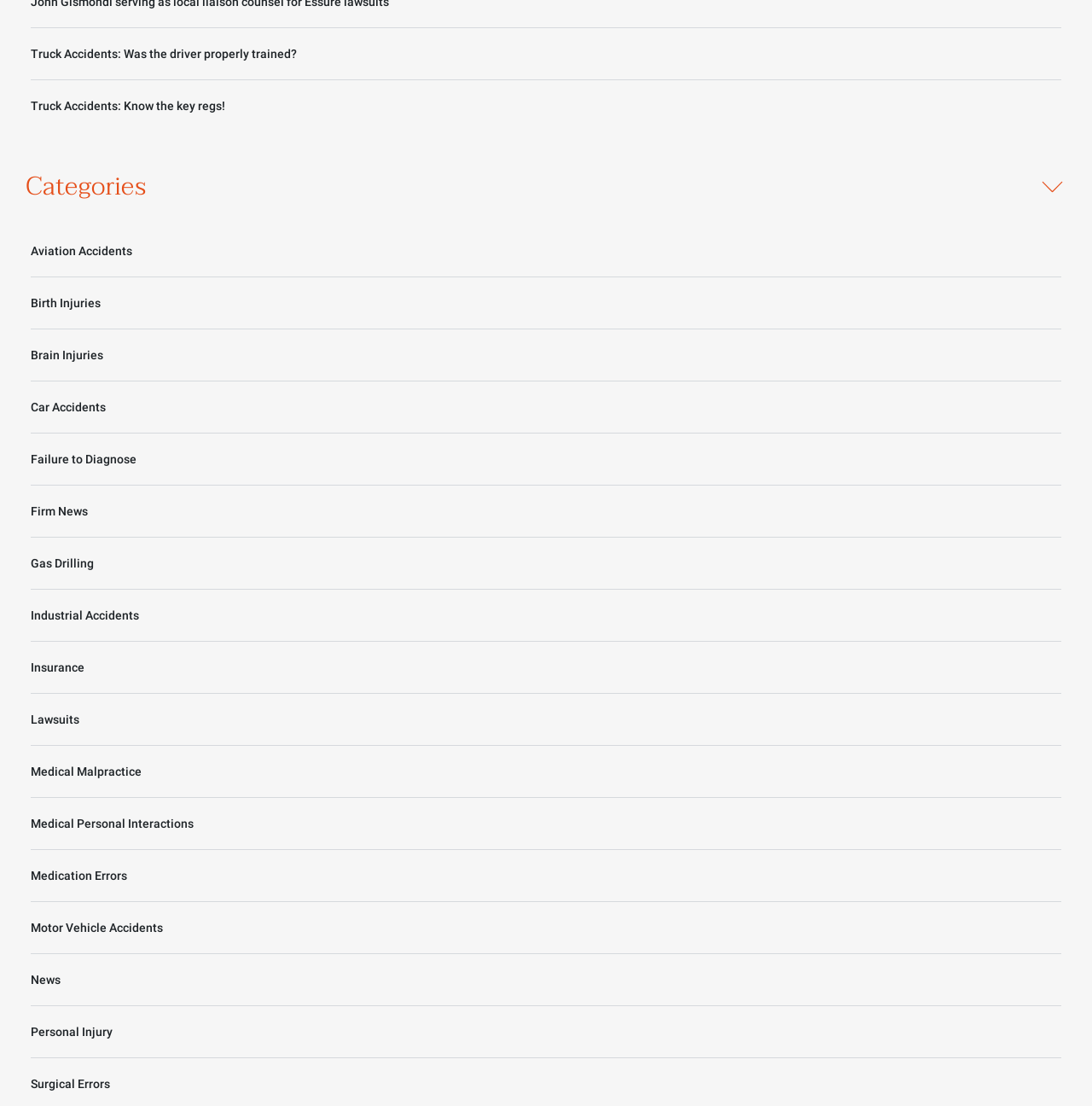Could you indicate the bounding box coordinates of the region to click in order to complete this instruction: "Click on 'Truck Accidents: Was the driver properly trained?' link".

[0.028, 0.025, 0.972, 0.072]